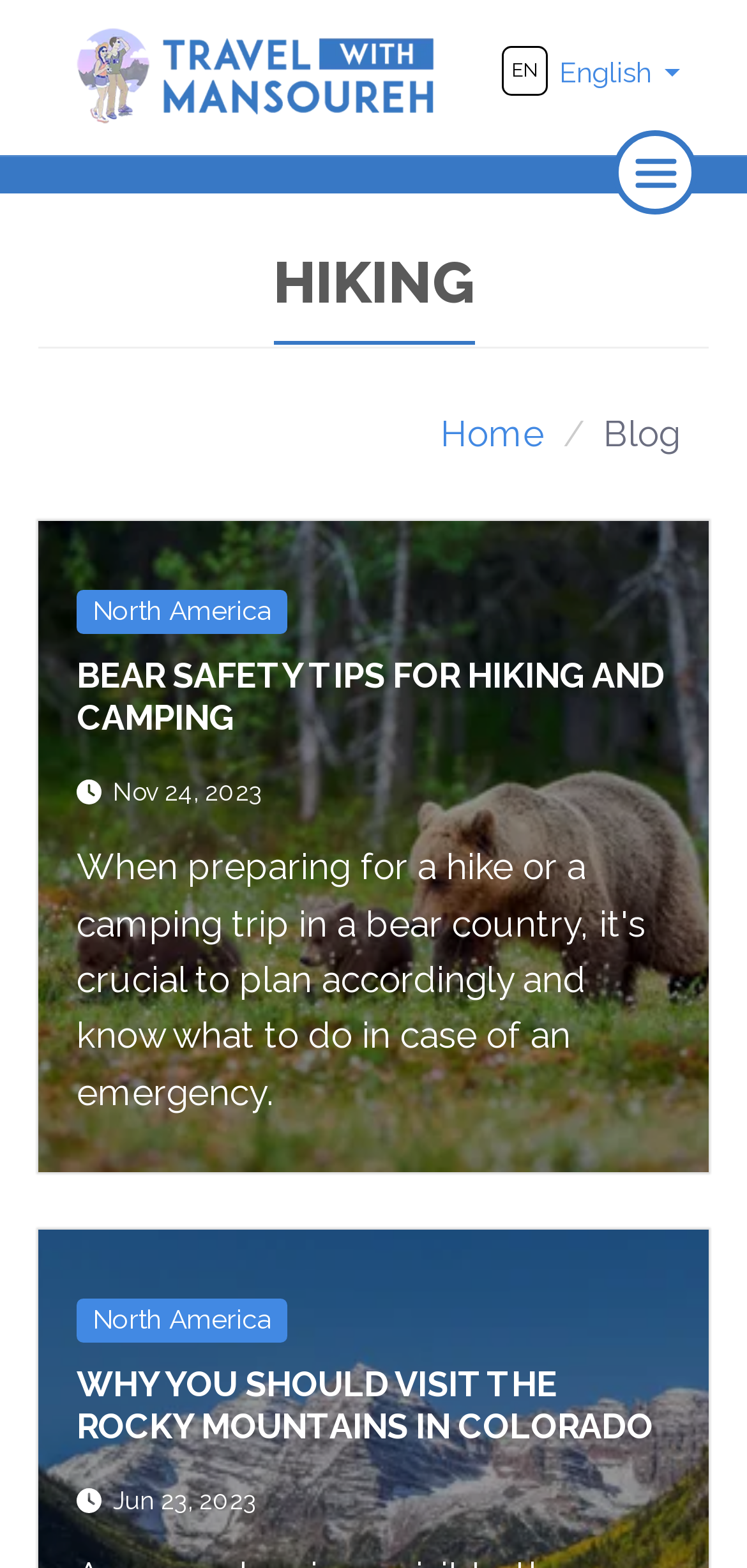Could you specify the bounding box coordinates for the clickable section to complete the following instruction: "go to home page"?

[0.038, 0.111, 0.962, 0.165]